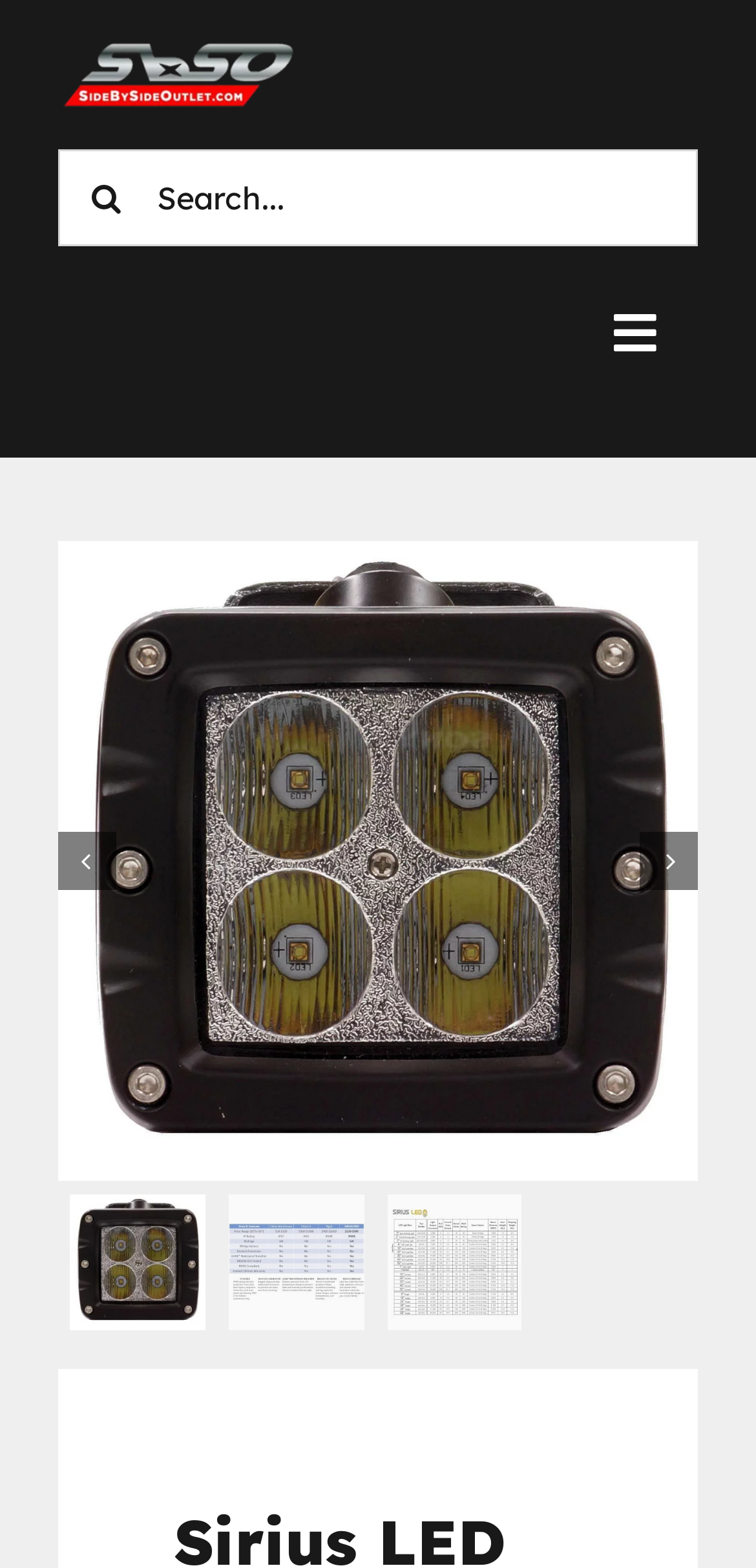Pinpoint the bounding box coordinates of the area that should be clicked to complete the following instruction: "Click on CFG_LED_Driving.03 link". The coordinates must be given as four float numbers between 0 and 1, i.e., [left, top, right, bottom].

[0.077, 0.349, 0.923, 0.374]